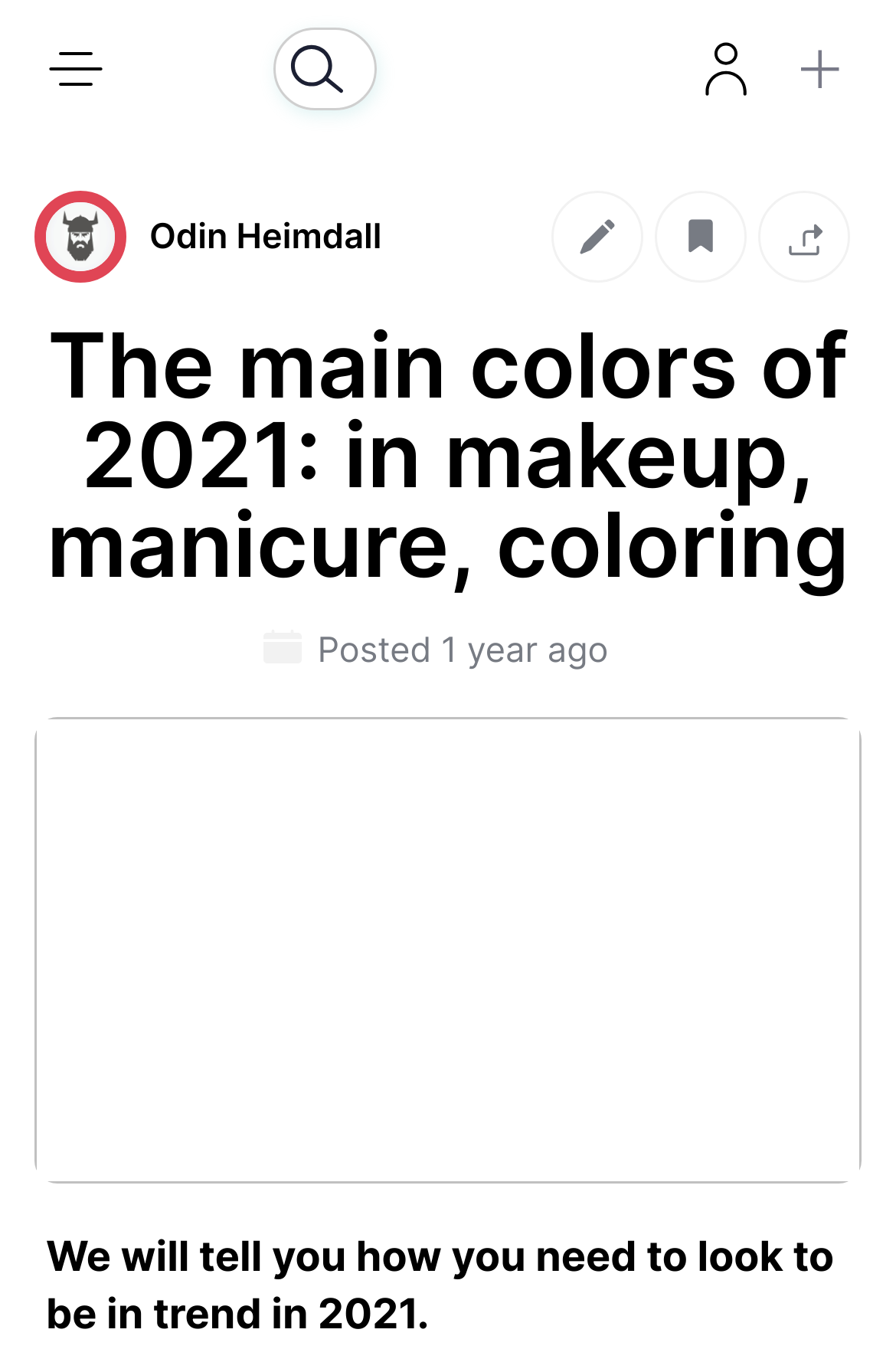How many images are on the webpage?
Please use the visual content to give a single word or phrase answer.

6